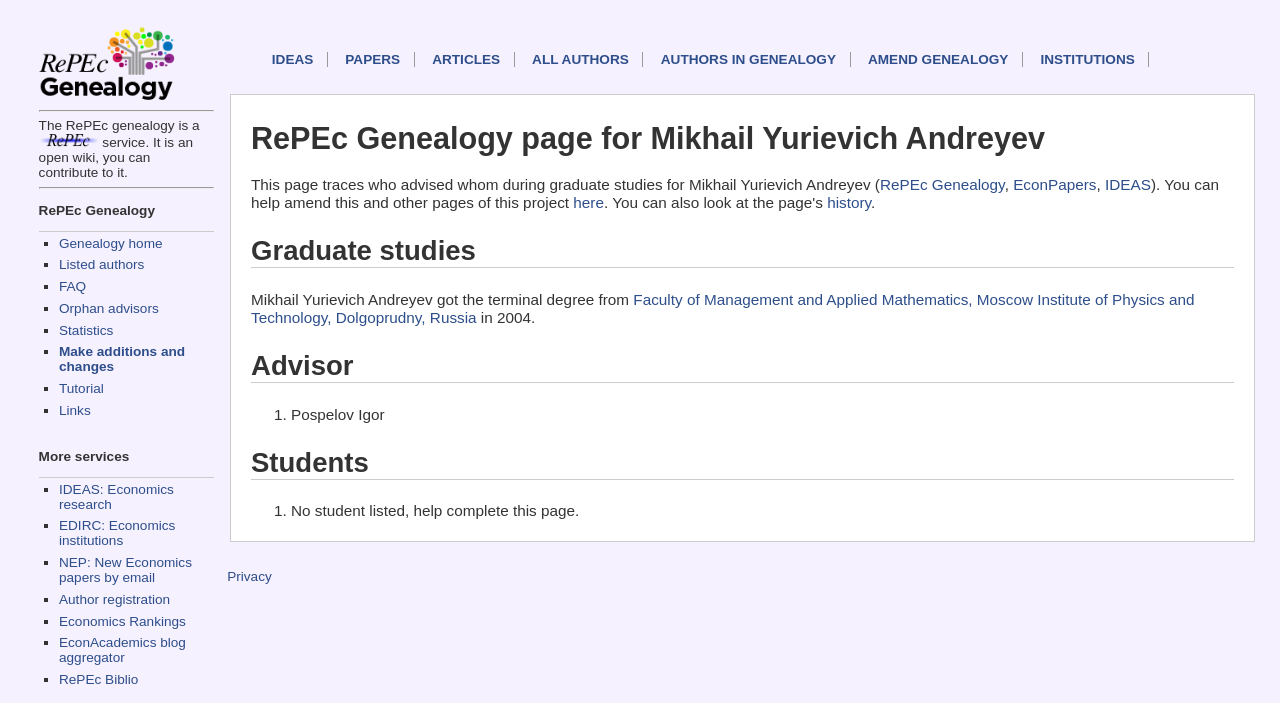Locate the heading on the webpage and return its text.

RePEc Genealogy page for Mikhail Yurievich Andreyev